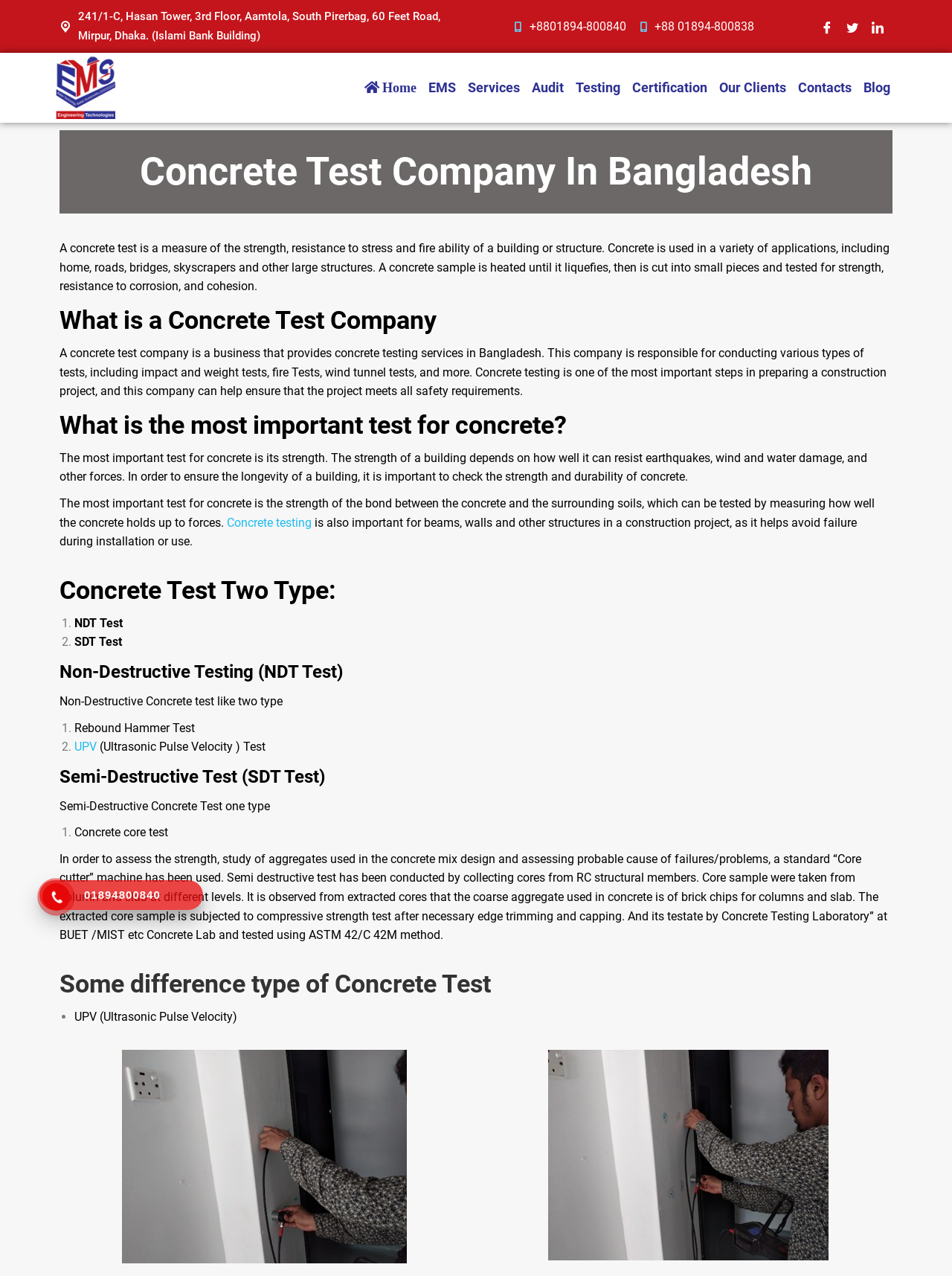Locate the bounding box coordinates of the clickable area to execute the instruction: "Click the 'EMS Engineering Technologies' link". Provide the coordinates as four float numbers between 0 and 1, represented as [left, top, right, bottom].

[0.059, 0.044, 0.121, 0.093]